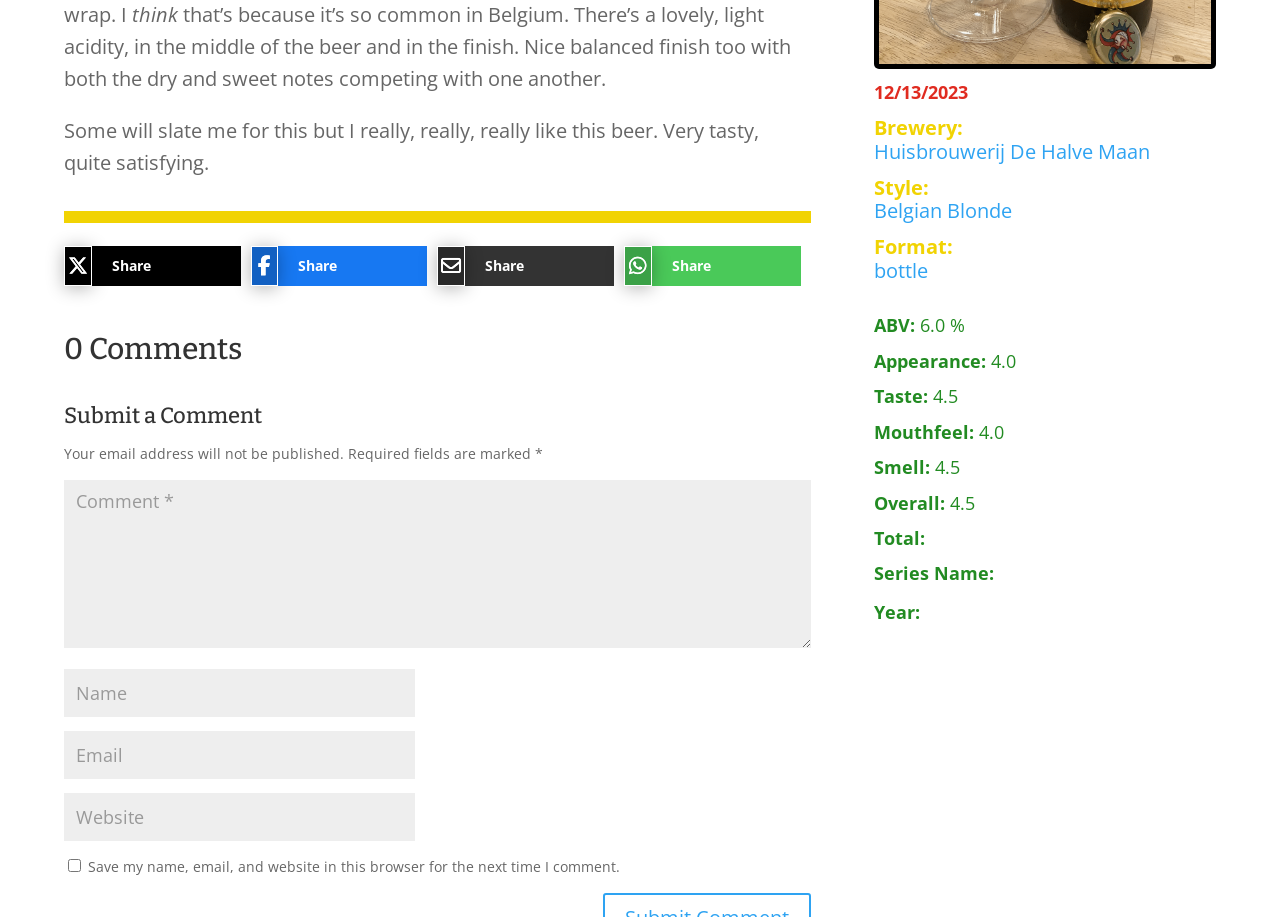Find the bounding box coordinates corresponding to the UI element with the description: "input value="Website" name="url"". The coordinates should be formatted as [left, top, right, bottom], with values as floats between 0 and 1.

[0.05, 0.865, 0.324, 0.917]